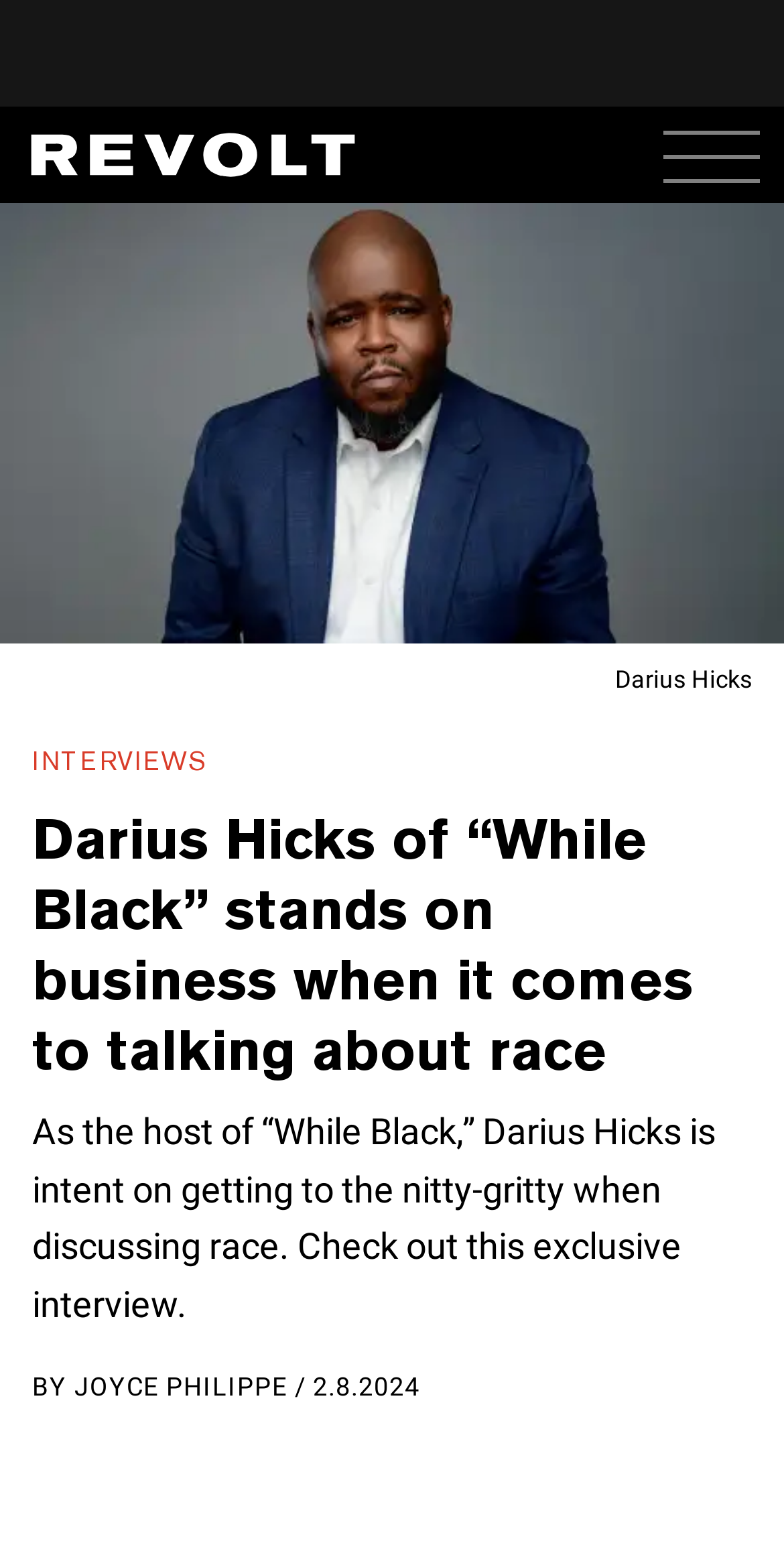Provide the bounding box coordinates of the HTML element this sentence describes: "Joyce Philippe".

[0.095, 0.89, 0.366, 0.909]